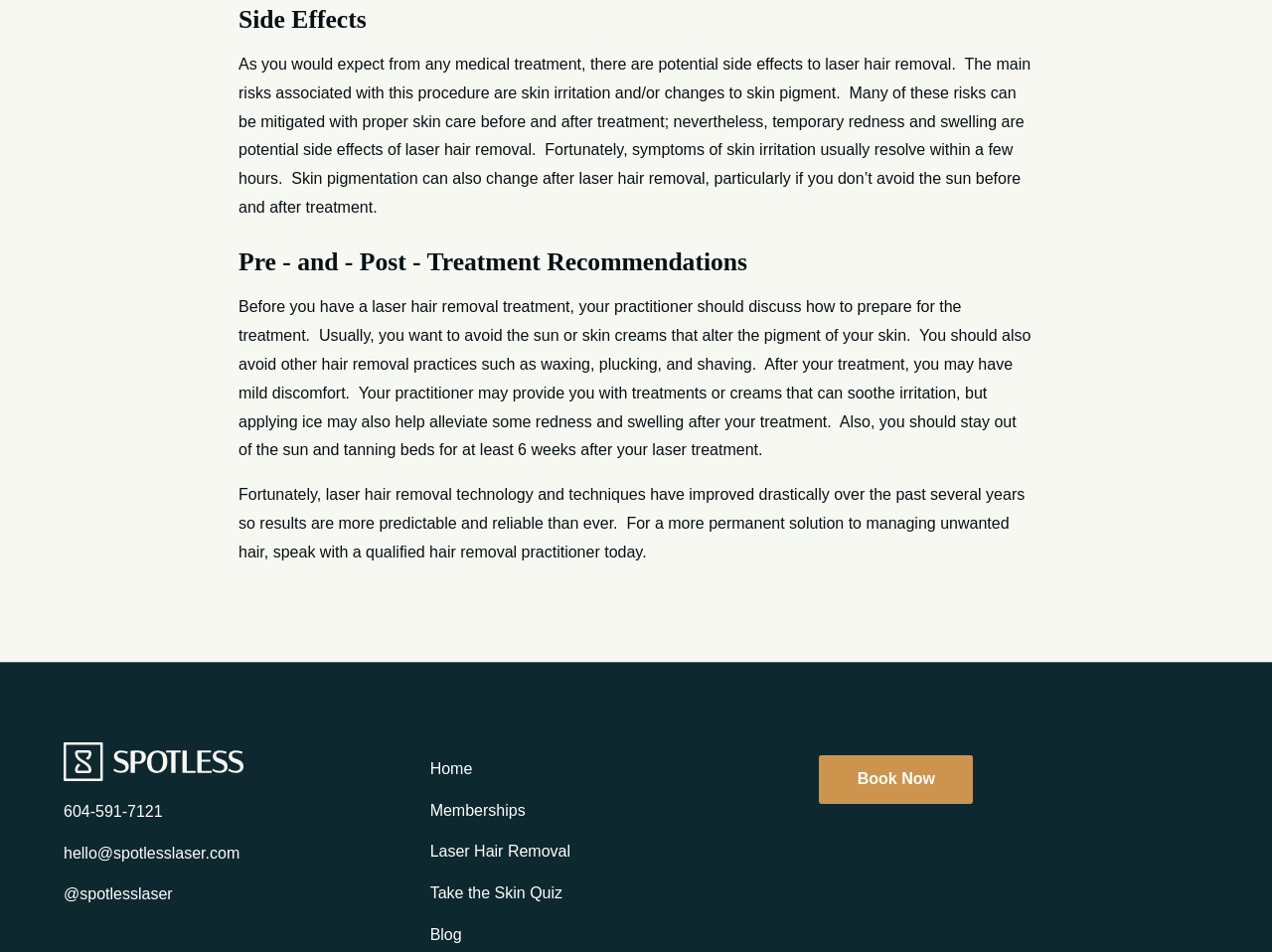Identify the bounding box coordinates for the UI element described as follows: Memberships. Use the format (top-left x, top-left y, bottom-right x, bottom-right y) and ensure all values are floating point numbers between 0 and 1.

[0.338, 0.813, 0.412, 0.833]